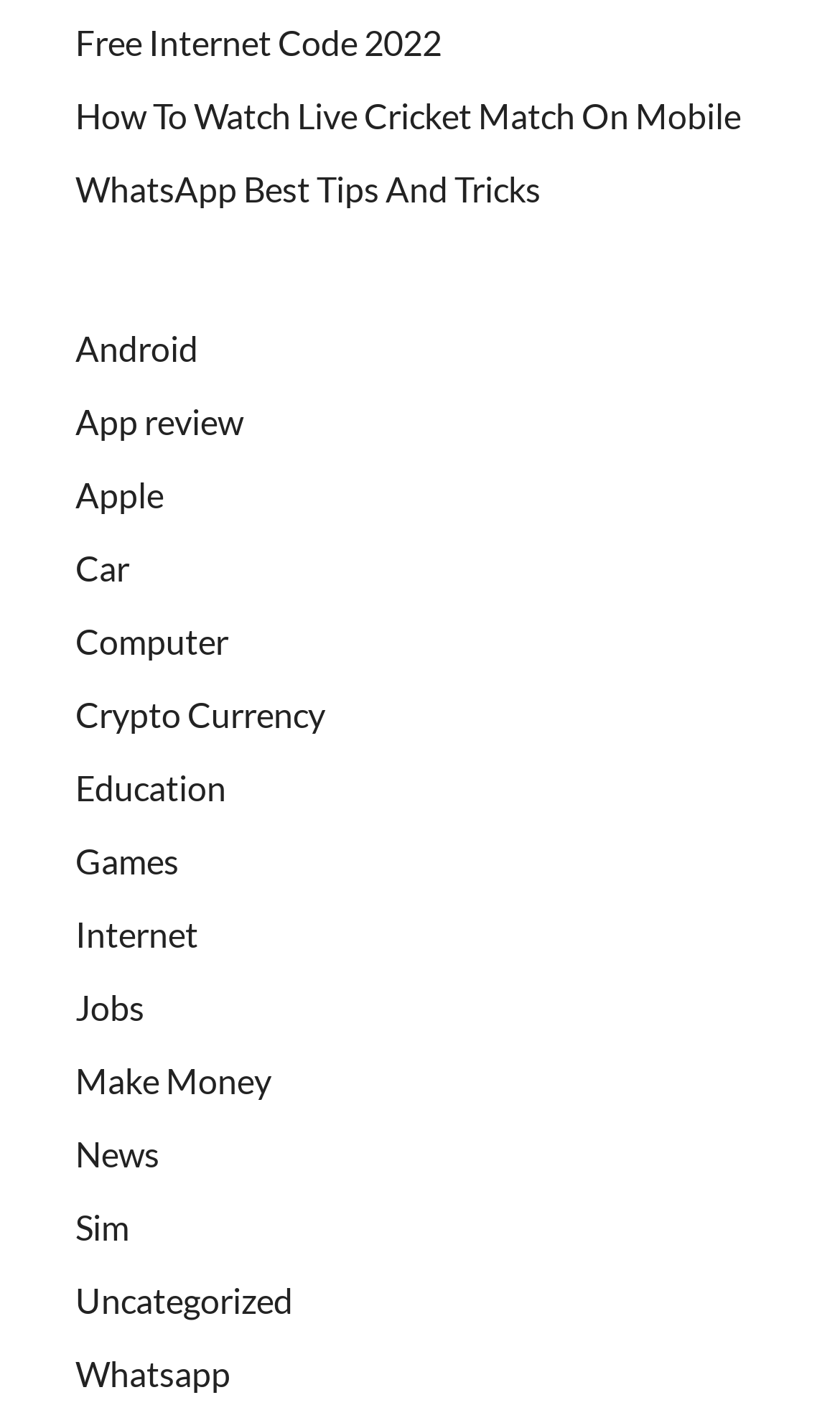Identify the bounding box coordinates for the UI element that matches this description: "Games".

[0.09, 0.59, 0.213, 0.619]